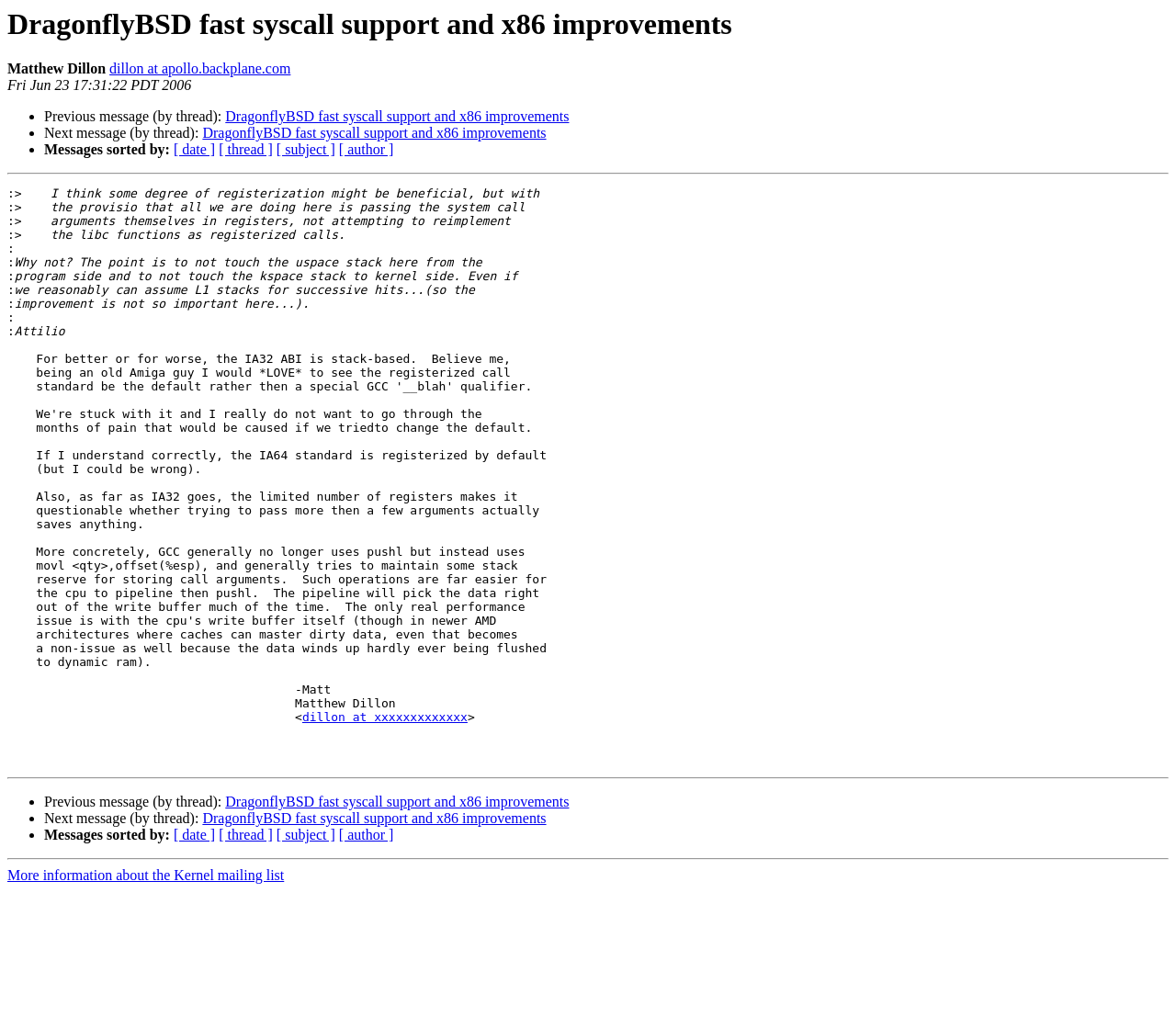Can you find the bounding box coordinates for the element that needs to be clicked to execute this instruction: "Submit your email address"? The coordinates should be given as four float numbers between 0 and 1, i.e., [left, top, right, bottom].

None